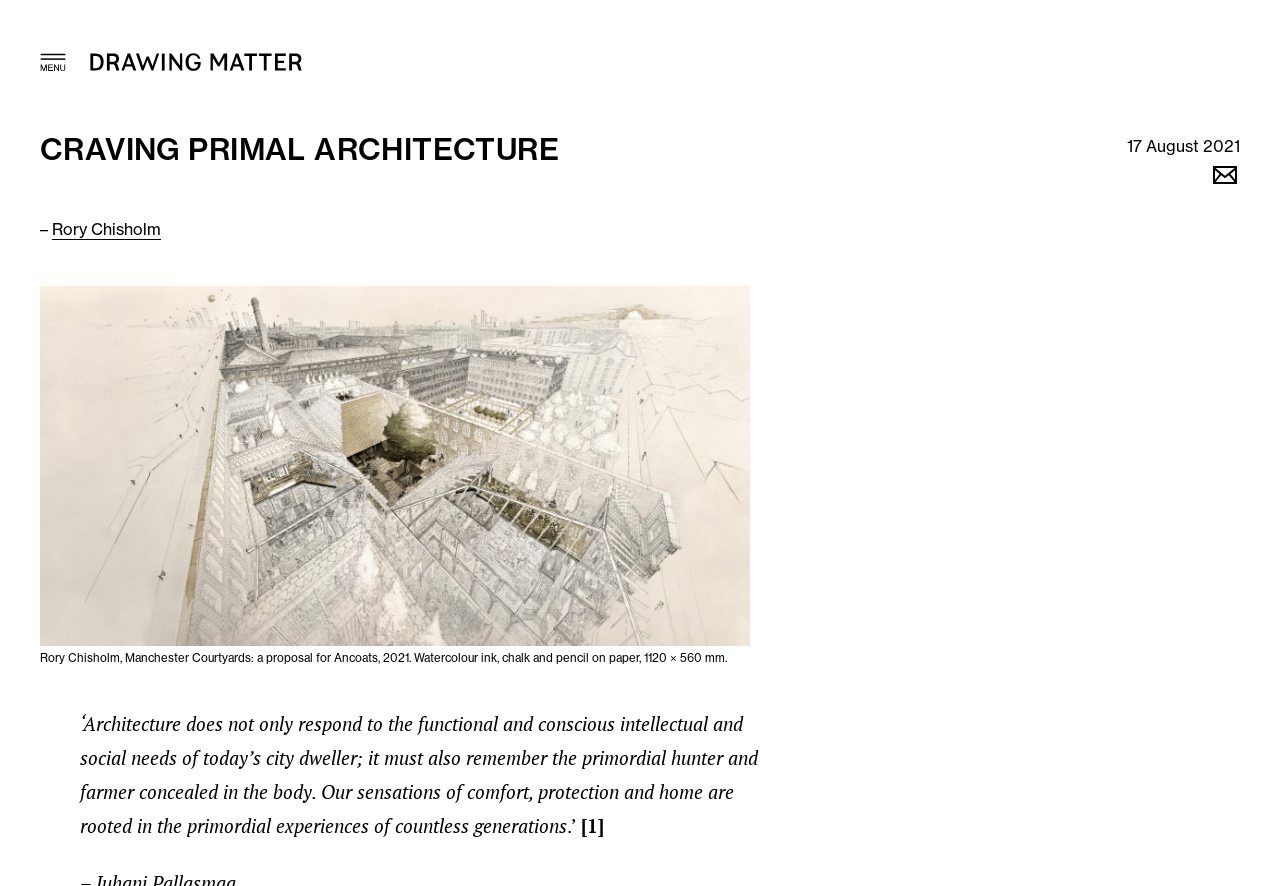Find the bounding box of the UI element described as follows: "title="Share via Email"".

[0.945, 0.192, 0.969, 0.215]